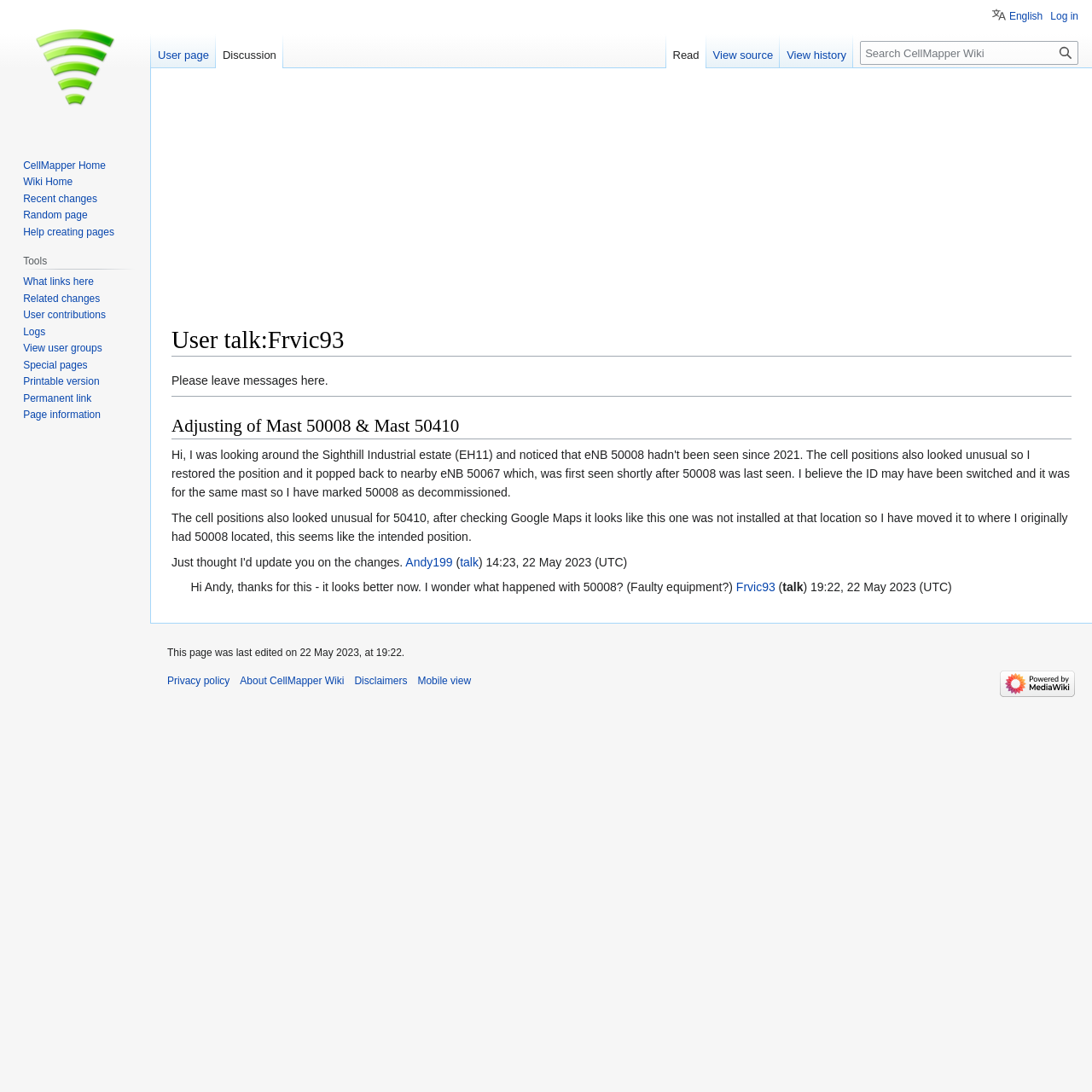Determine the bounding box coordinates for the clickable element to execute this instruction: "View user groups". Provide the coordinates as four float numbers between 0 and 1, i.e., [left, top, right, bottom].

[0.021, 0.313, 0.094, 0.324]